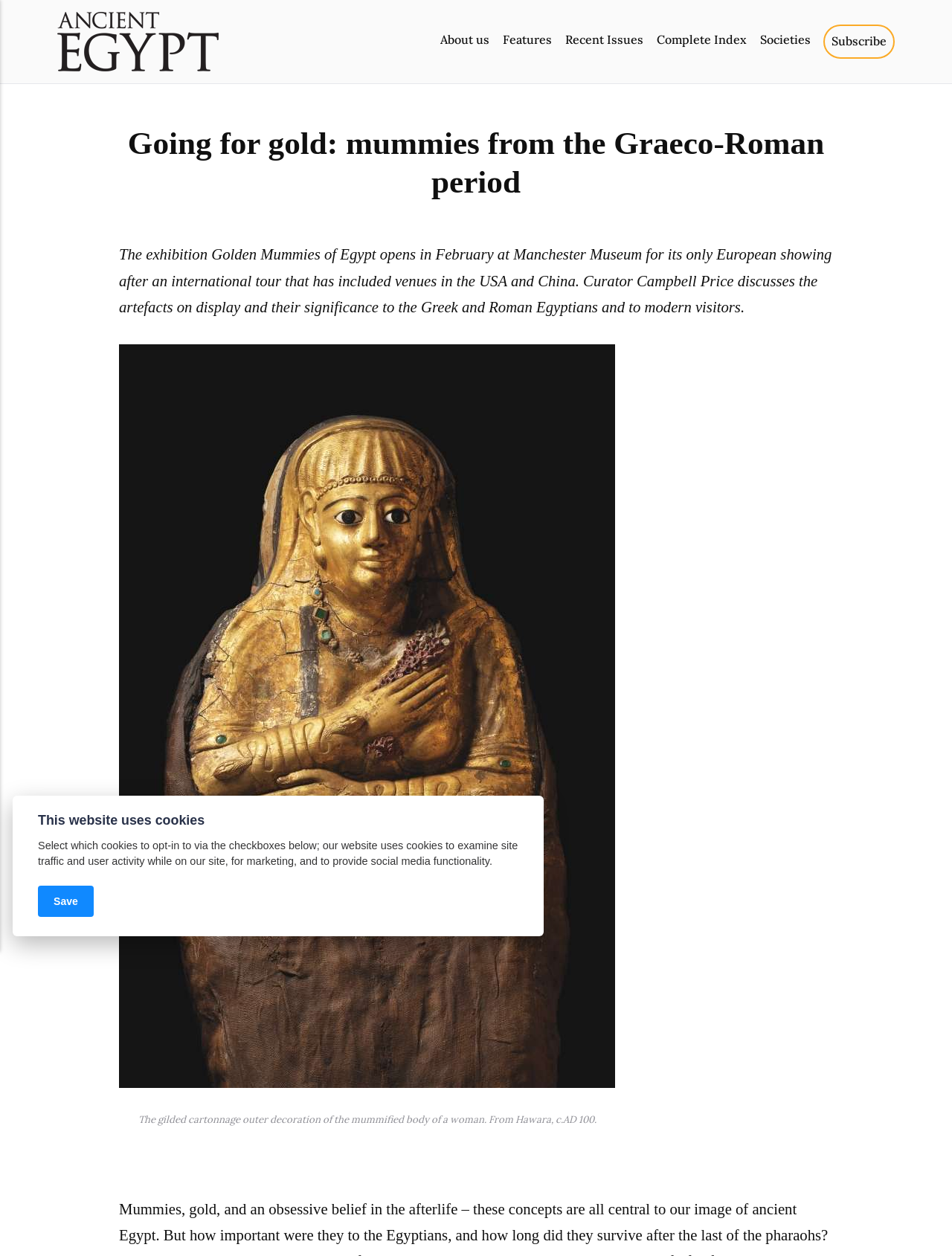Could you find the bounding box coordinates of the clickable area to complete this instruction: "Click the Ancient Egypt Magazine link"?

[0.06, 0.009, 0.23, 0.057]